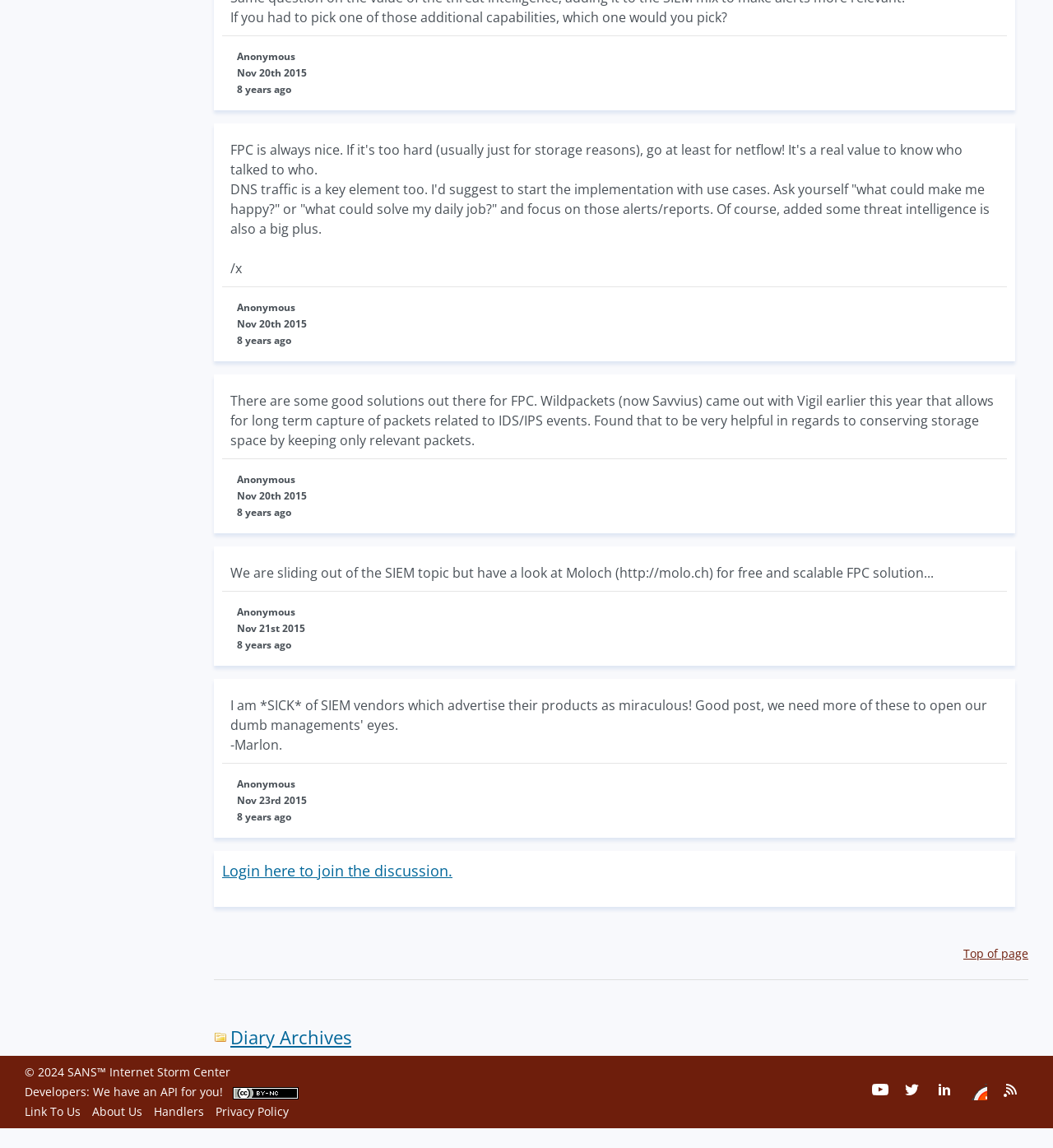Please identify the bounding box coordinates of the clickable area that will fulfill the following instruction: "Click on 'Login here to join the discussion'". The coordinates should be in the format of four float numbers between 0 and 1, i.e., [left, top, right, bottom].

[0.211, 0.75, 0.43, 0.767]